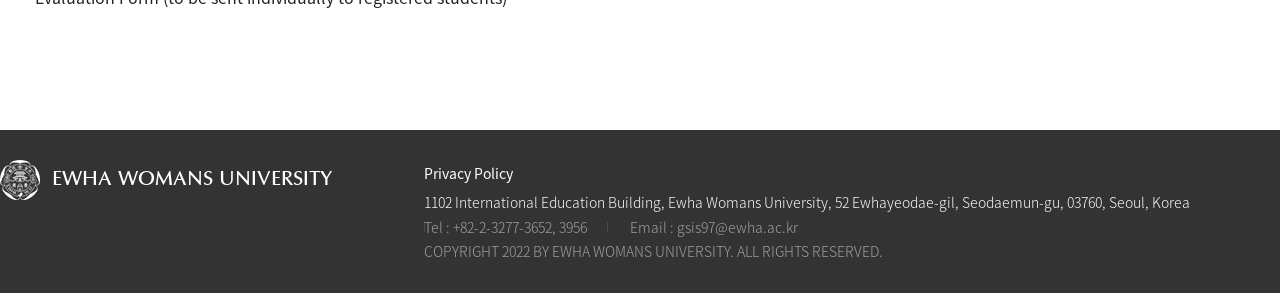Given the element description "Heating", identify the bounding box of the corresponding UI element.

None